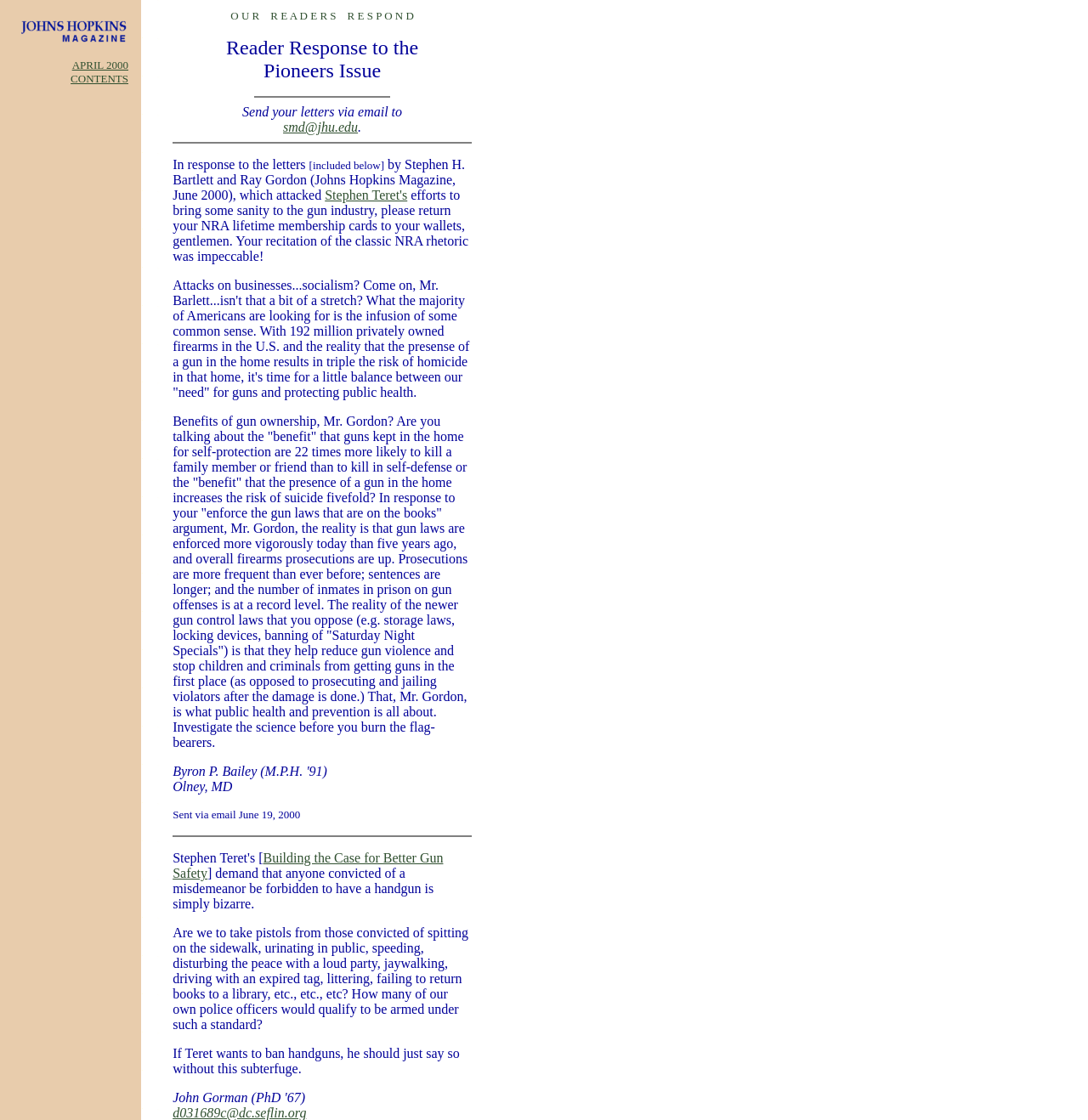Give a one-word or one-phrase response to the question:
How many letters are included below?

At least 2